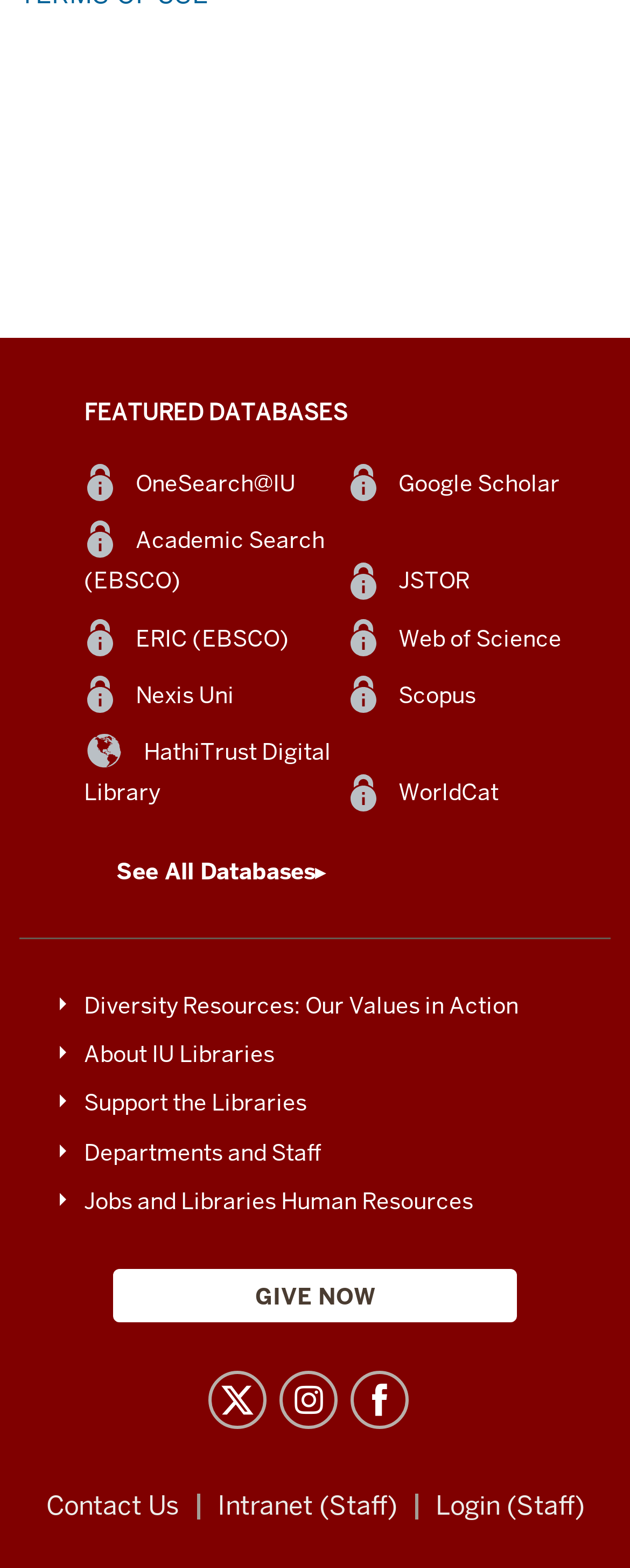Pinpoint the bounding box coordinates for the area that should be clicked to perform the following instruction: "Search in OneSearch@IU".

[0.215, 0.299, 0.469, 0.317]